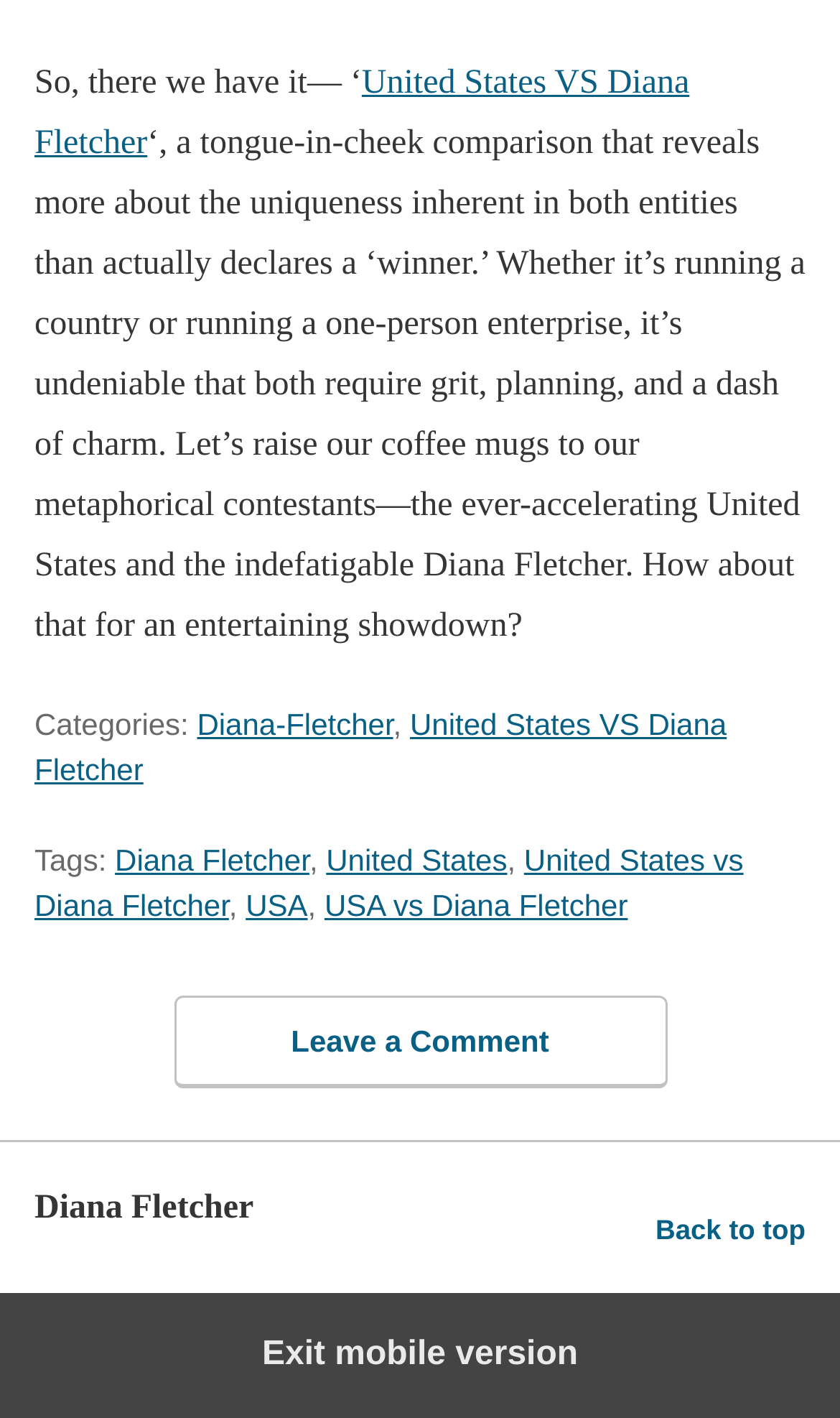Please answer the following question using a single word or phrase: What is the purpose of the 'Back to top' link?

To navigate to the top of the page